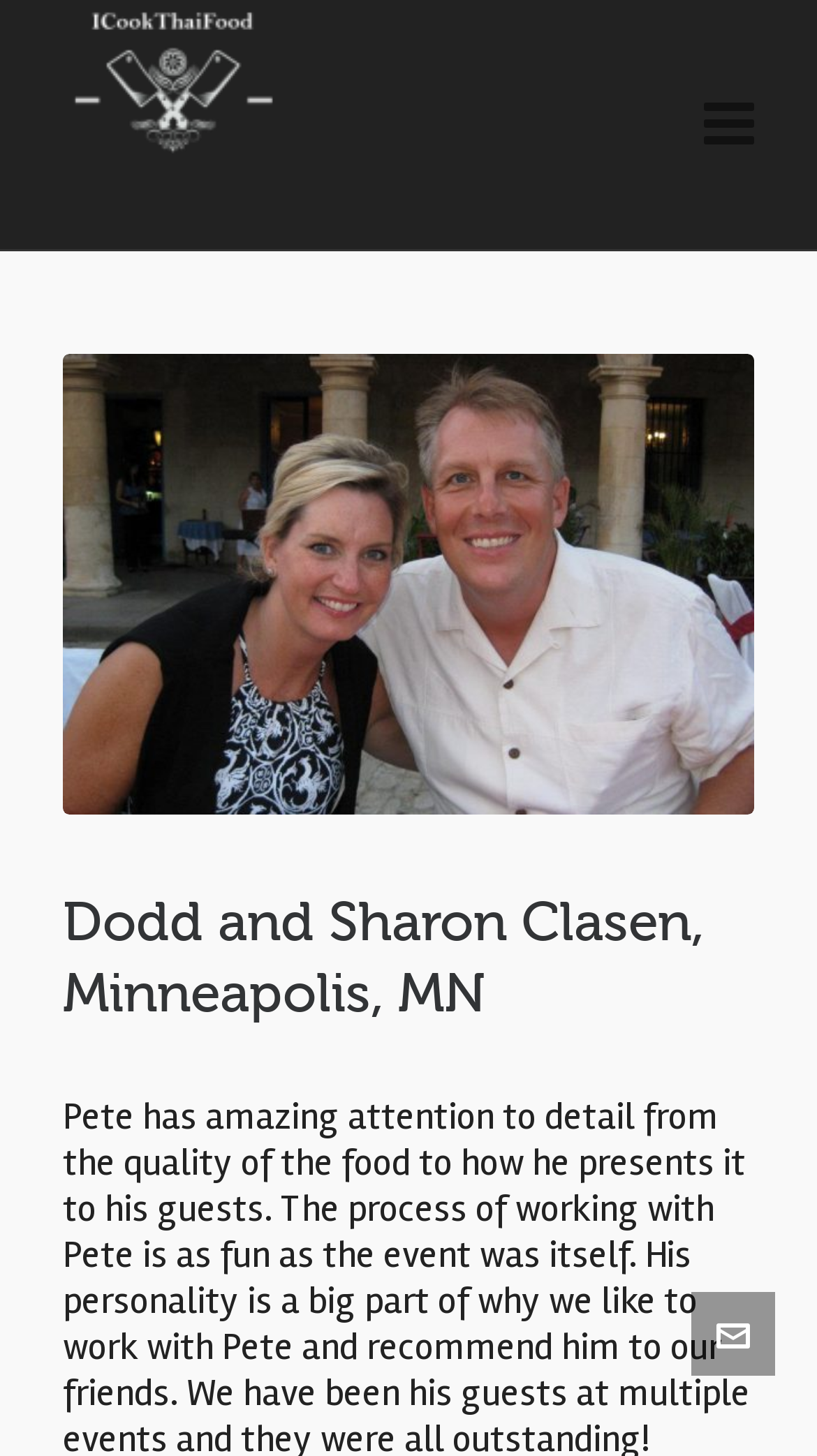Explain in detail what you observe on this webpage.

The webpage is about Dodd and Sharon Clasen, a couple from Minneapolis, MN, who cook Thai food. At the top left of the page, there is a link with the text "I Cook Thai Food" accompanied by a small image with the same name. Below this link, there is a canvas element that takes up a significant portion of the page.

To the right of the canvas, there is a link with a Facebook icon, indicated by the Unicode character '\uf0c9'. At the top left of the page, below the "I Cook Thai Food" link, there is another link with the text "Dodd and Sharon Clasen, Minneapolis, MN" accompanied by a larger image with the same name. This link is positioned above a heading element with the same text.

At the bottom right of the page, there are two more links with Instagram and Twitter icons, represented by the Unicode characters '\ue2bb' and '\ue489', respectively. Overall, the page has a total of five links and three images.